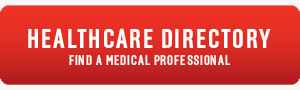Generate a detailed caption for the image.

An image featuring a prominent red button labeled "HEALTHCARE DIRECTORY" is displayed. The button invites users to find a medical professional, suggesting a proactive approach to healthcare and wellness. The vibrant color and clear text aim to capture attention and encourage engagement, making it an effective call to action on the webpage. This image is likely part of a broader initiative to connect individuals with healthcare services and resources, reflecting the importance of accessibility in medical care.